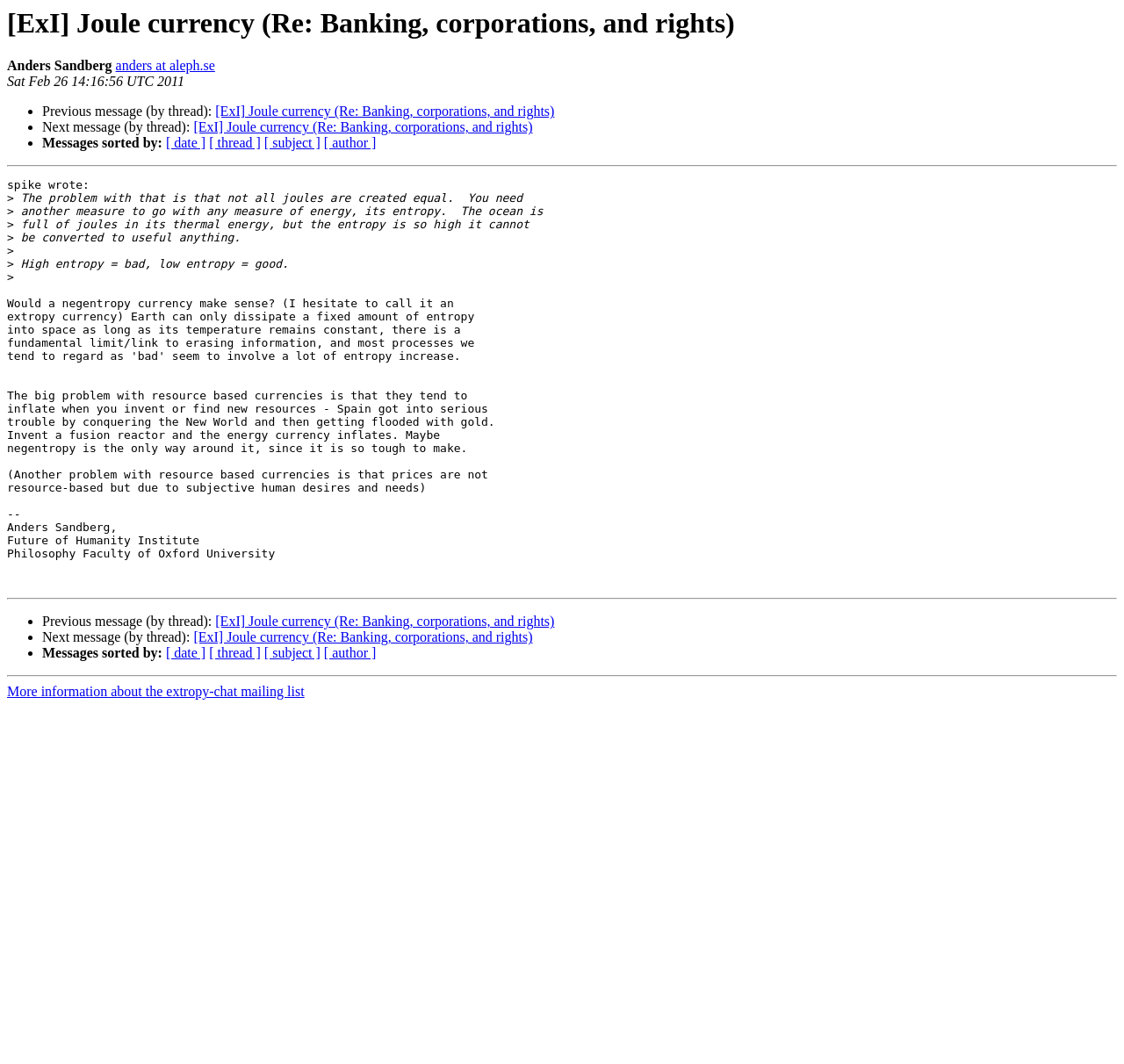Using the provided element description: "[ subject ]", identify the bounding box coordinates. The coordinates should be four floats between 0 and 1 in the order [left, top, right, bottom].

[0.235, 0.607, 0.285, 0.621]